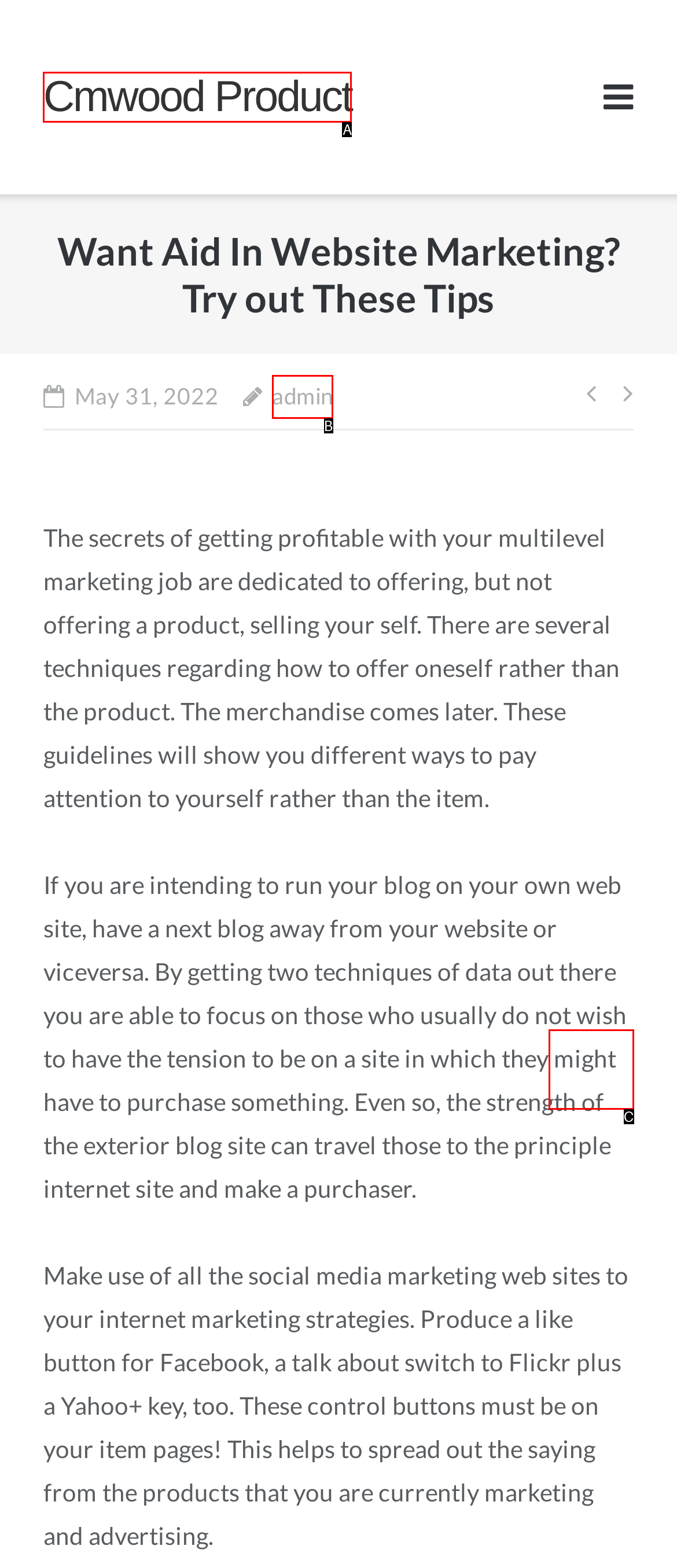Determine which option fits the element description: Cmwood Product
Answer with the option’s letter directly.

A